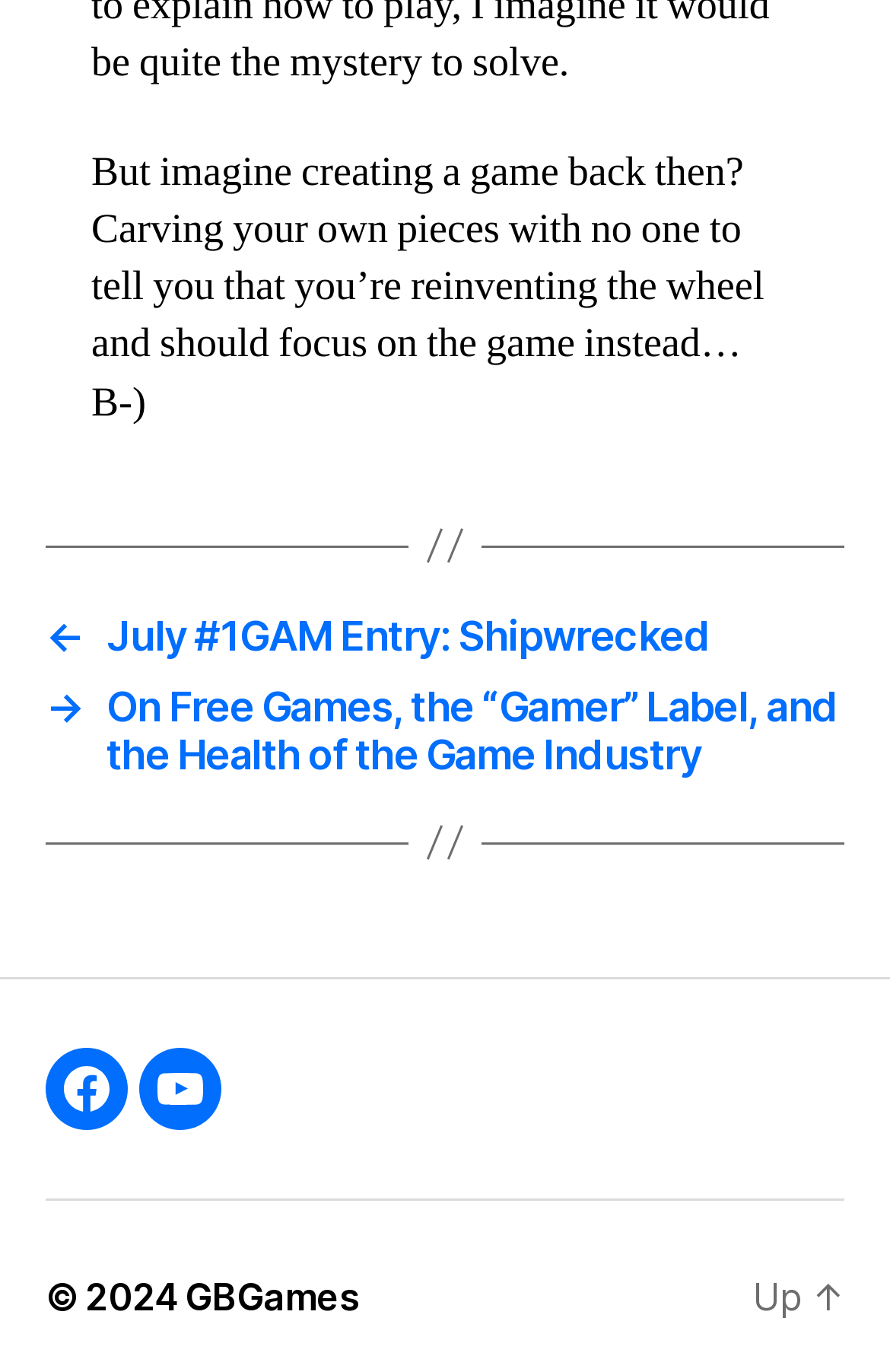What is the name of the website or author? Analyze the screenshot and reply with just one word or a short phrase.

GBGames